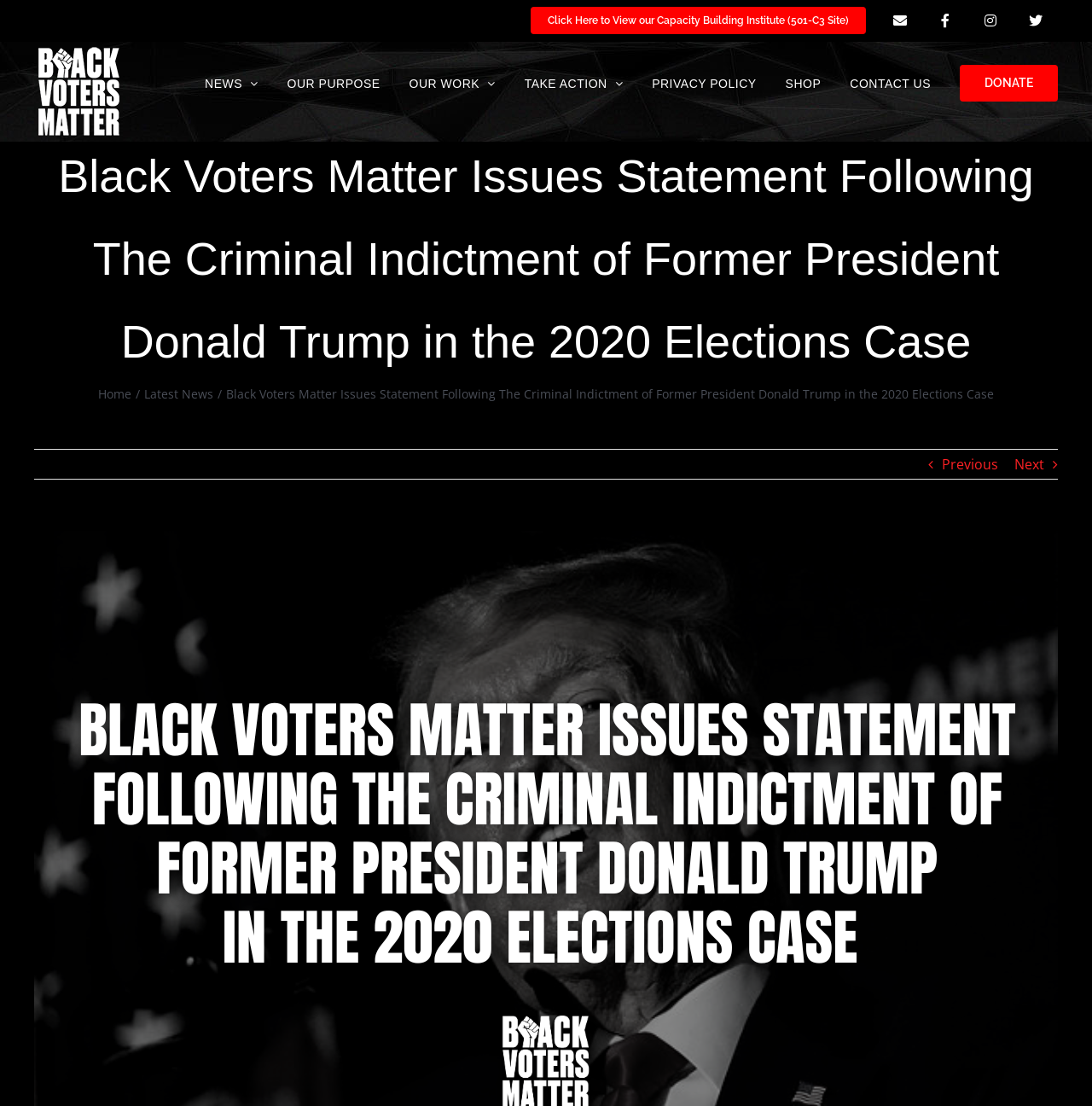Can you find the bounding box coordinates for the element to click on to achieve the instruction: "Go to the previous page"?

[0.862, 0.407, 0.914, 0.433]